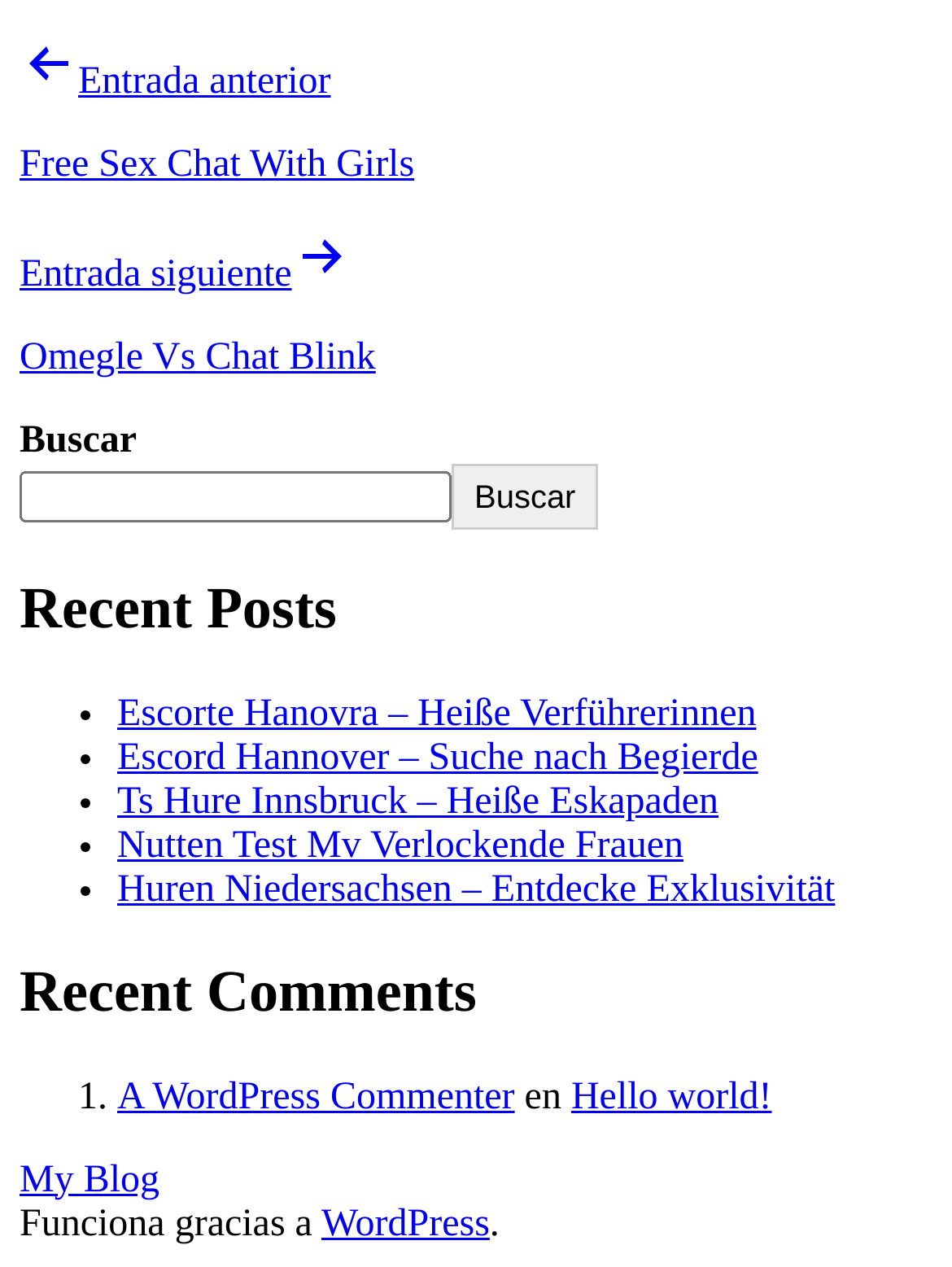Locate the bounding box coordinates of the element I should click to achieve the following instruction: "Read the recent post 'Escorte Hanovra – Heiße Verführerinnen'".

[0.123, 0.547, 0.794, 0.579]